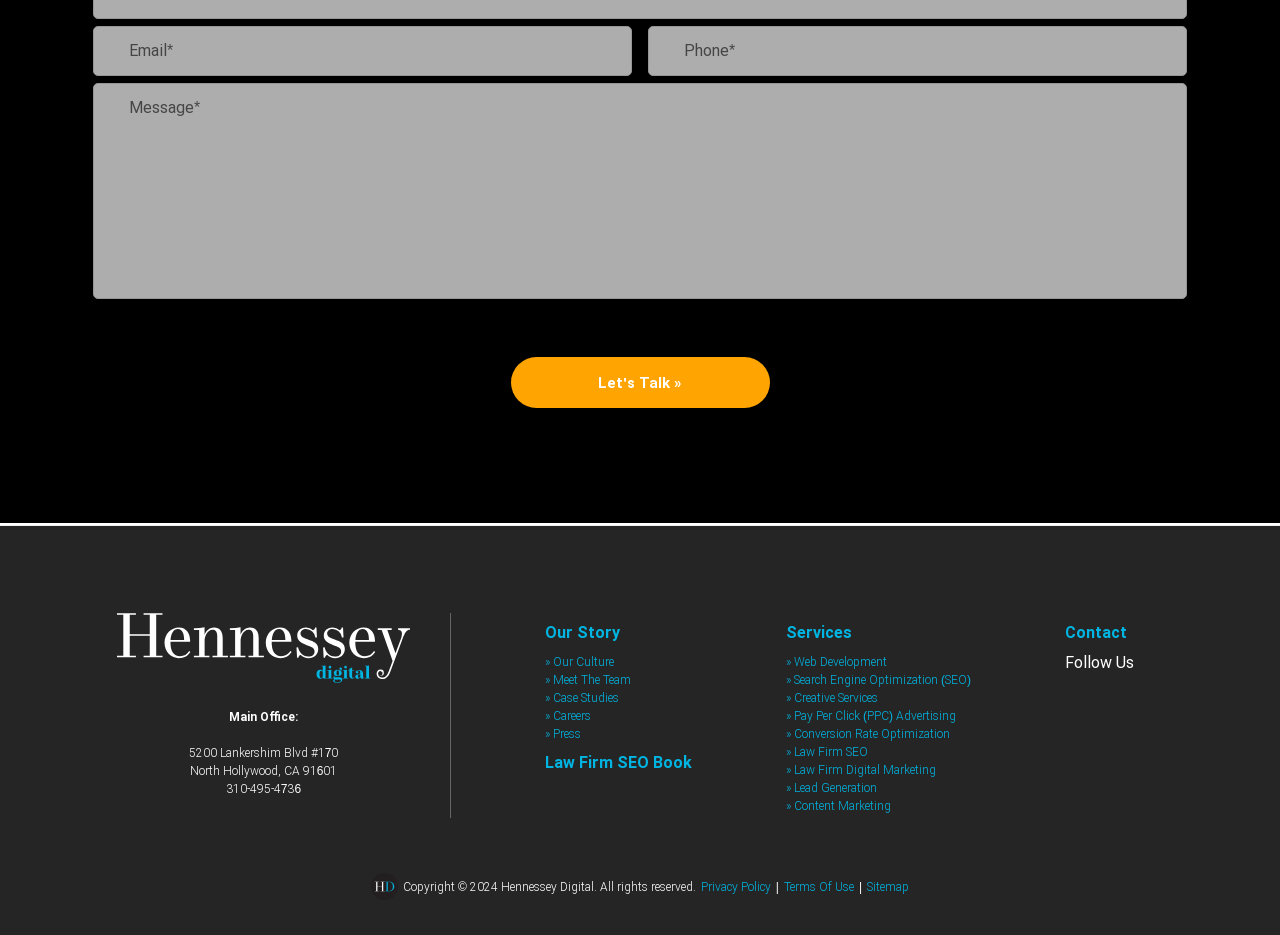Find the bounding box coordinates for the HTML element described in this sentence: "Quality and Certifications". Provide the coordinates as four float numbers between 0 and 1, in the format [left, top, right, bottom].

None